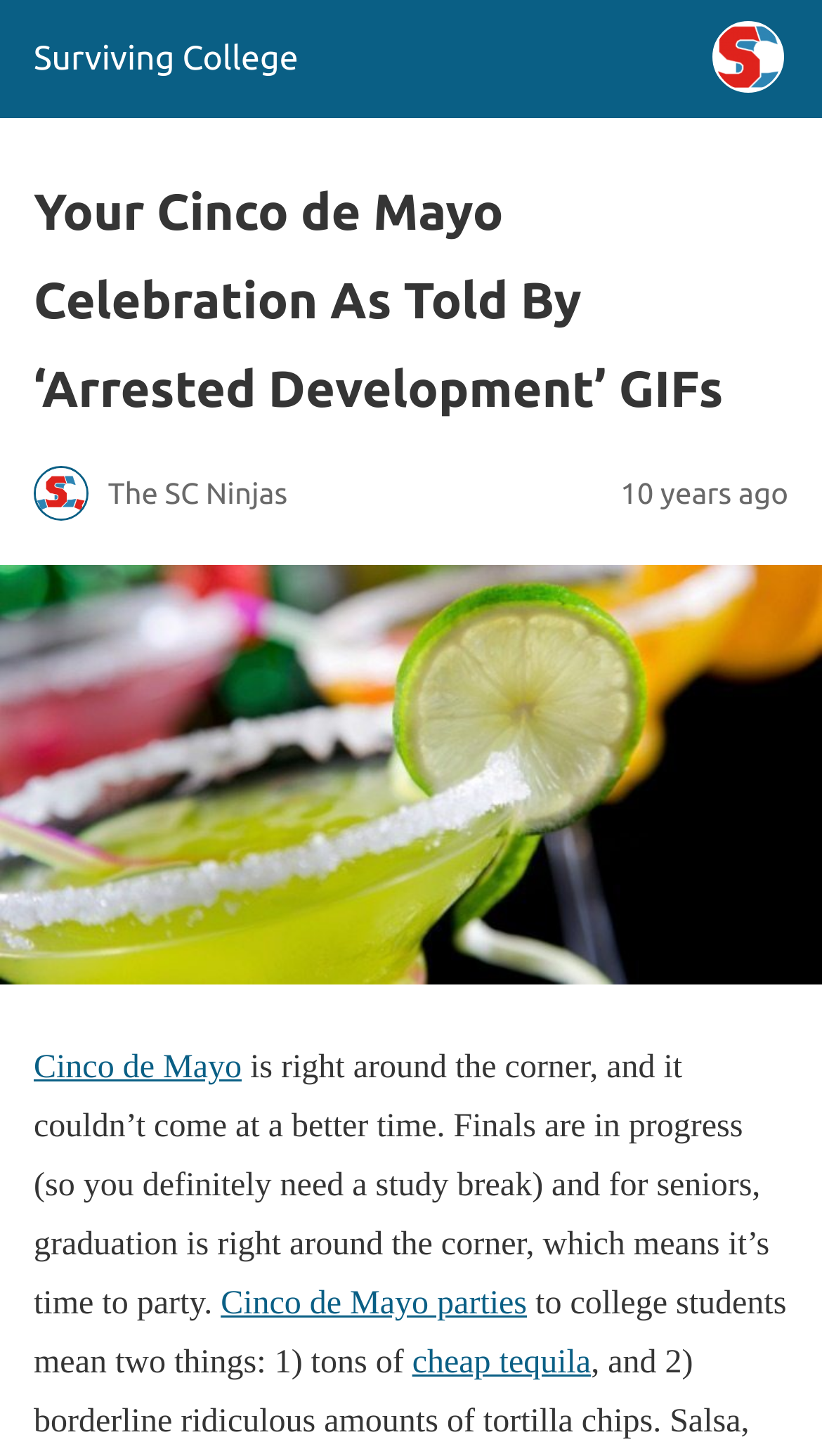Write an exhaustive caption that covers the webpage's main aspects.

The webpage is about celebrating Cinco de Mayo in college, with a humorous twist using Arrested Development GIFs. At the top left, there is a site icon link "Surviving College" with a small image next to it. Below the site icon, there is a large header that spans almost the entire width of the page, displaying the title "Your Cinco de Mayo Celebration As Told By ‘Arrested Development’ GIFs". 

To the right of the header, there is a small image of "The SC Ninjas" and a timestamp indicating that the article was posted 10 years ago. 

Below the header, there is a large figure that takes up most of the page's width. 

The main content of the page starts below the figure, with a link to "Cinco de Mayo" at the top left. The text explains that Cinco de Mayo is approaching, and it's a great time for college students to take a study break and party. There is also a link to "Cinco de Mayo parties" in the middle of the text. The text continues, stating that Cinco de Mayo parties to college students mean two things, with a link to "cheap tequila" at the bottom right.